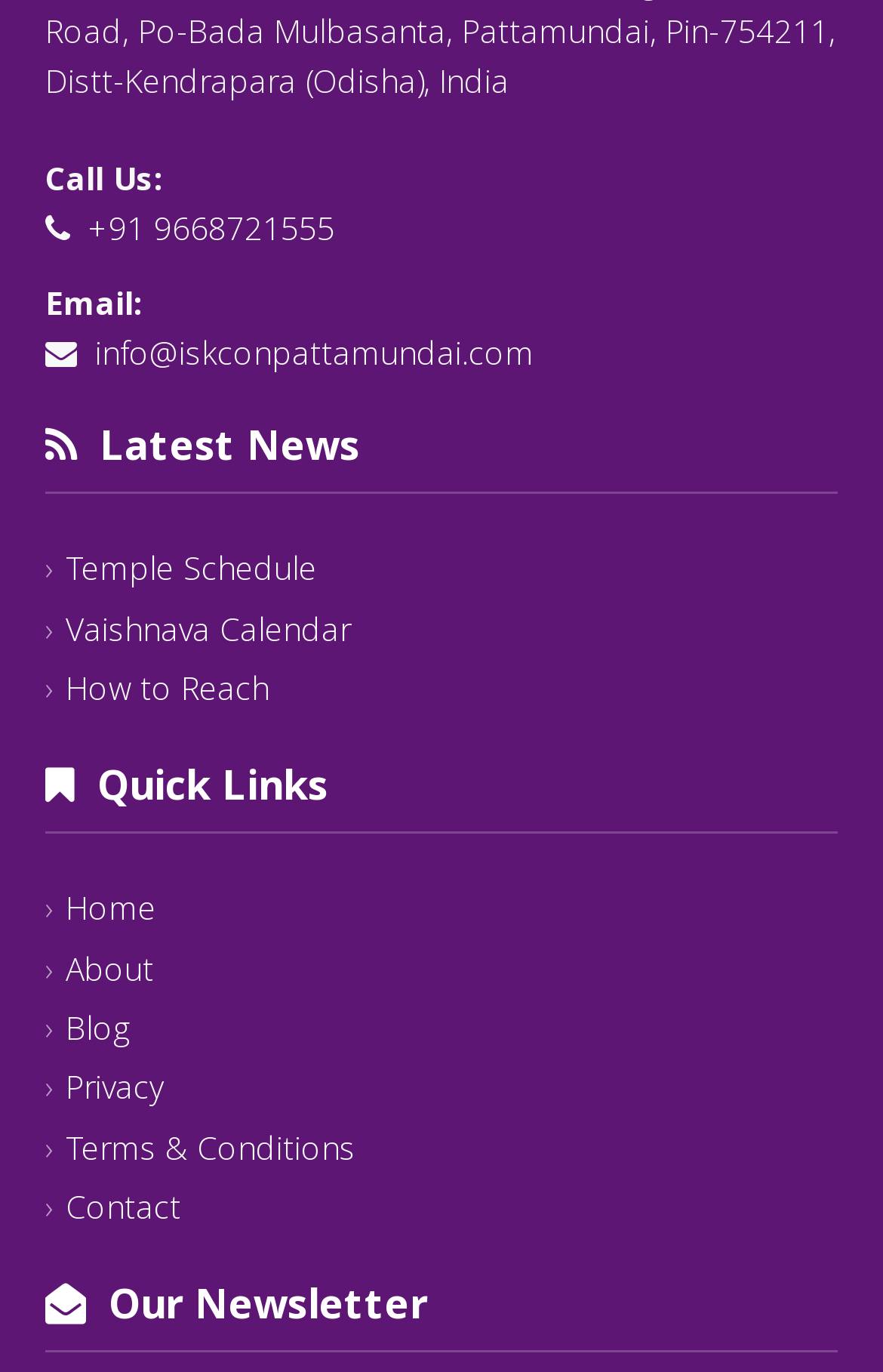Please analyze the image and provide a thorough answer to the question:
What is the phone number to call?

The phone number to call is found in the 'Call Us:' section, which is located near the top of the webpage. The number is a link and is displayed as '+91 9668721555'.